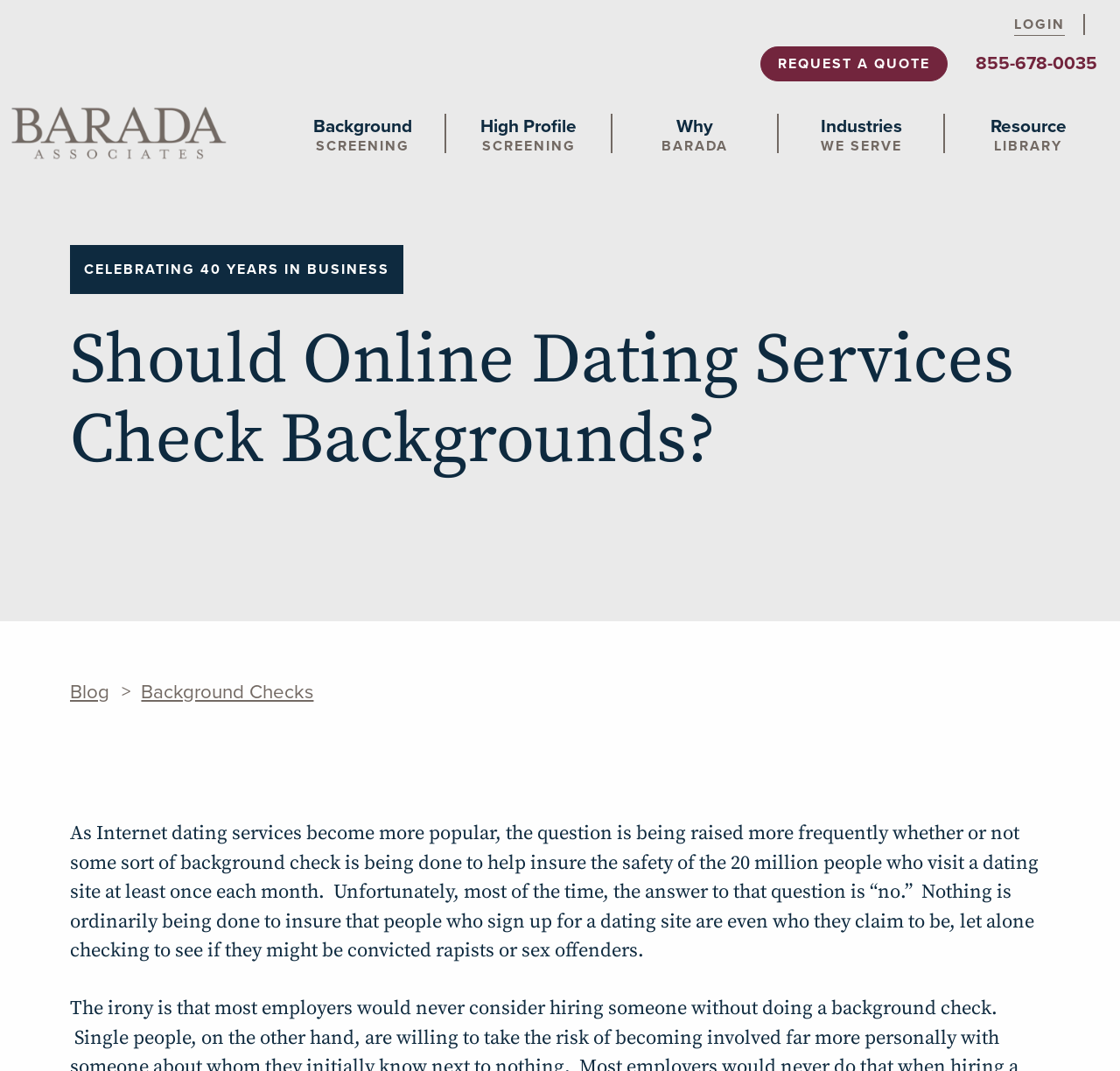Find the bounding box coordinates of the area to click in order to follow the instruction: "Visit the 'About' page".

None